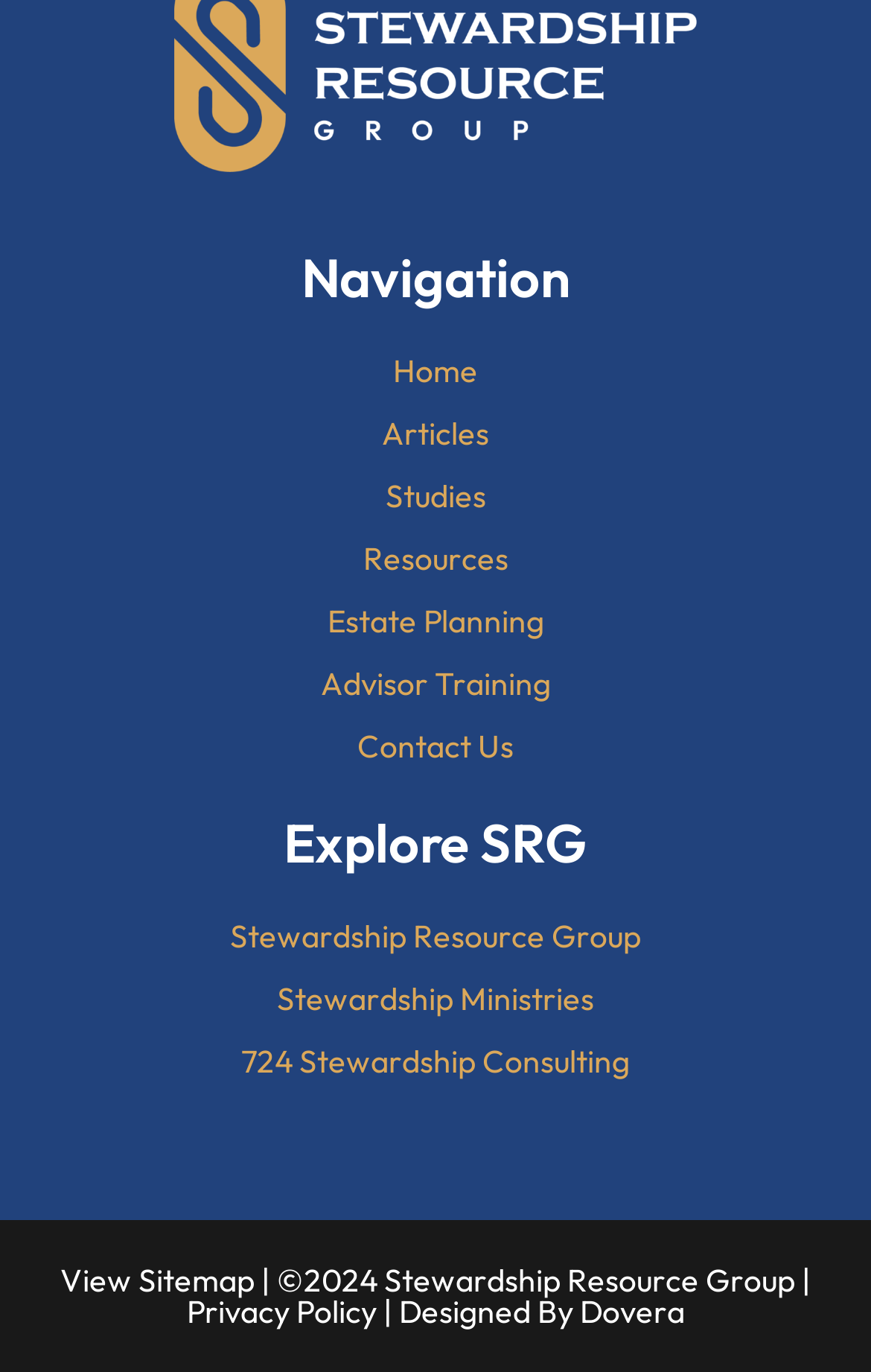What is the first navigation link?
Based on the image, respond with a single word or phrase.

Home